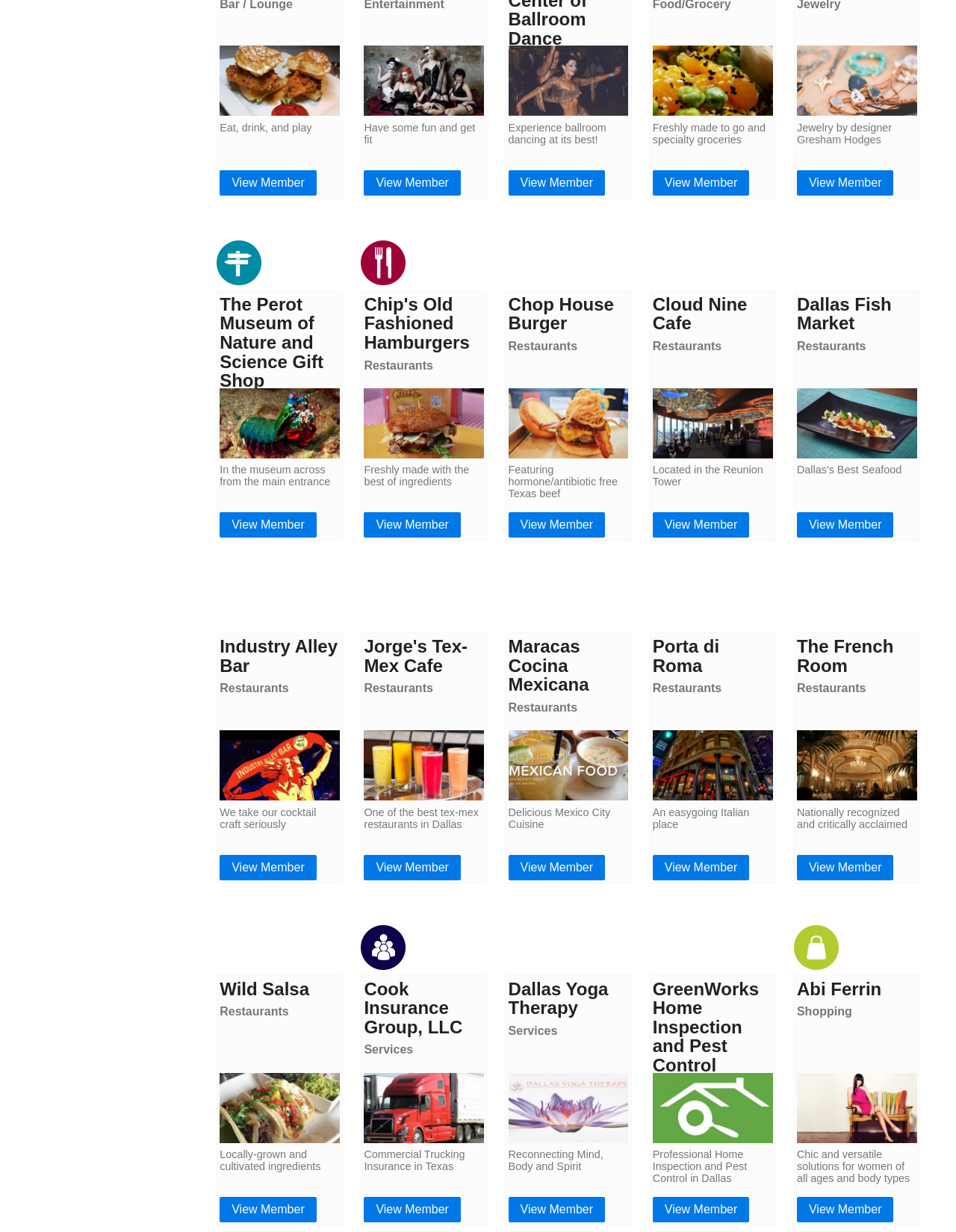What is the name of the museum with a gift shop?
Look at the image and answer the question with a single word or phrase.

The Perot Museum of Nature and Science